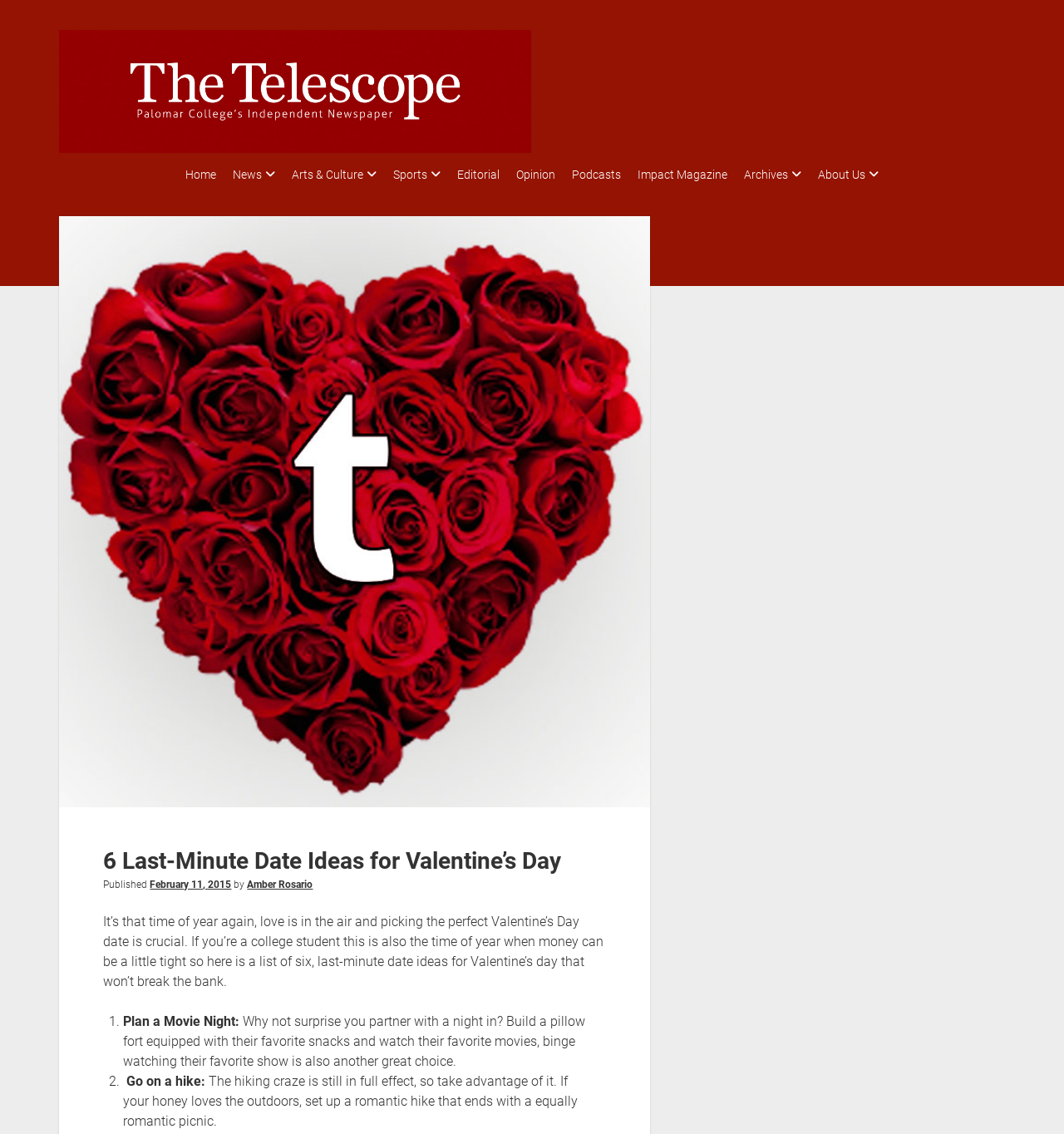Please identify the bounding box coordinates of the clickable element to fulfill the following instruction: "Explore the Arts & Culture section". The coordinates should be four float numbers between 0 and 1, i.e., [left, top, right, bottom].

[0.245, 0.145, 0.337, 0.164]